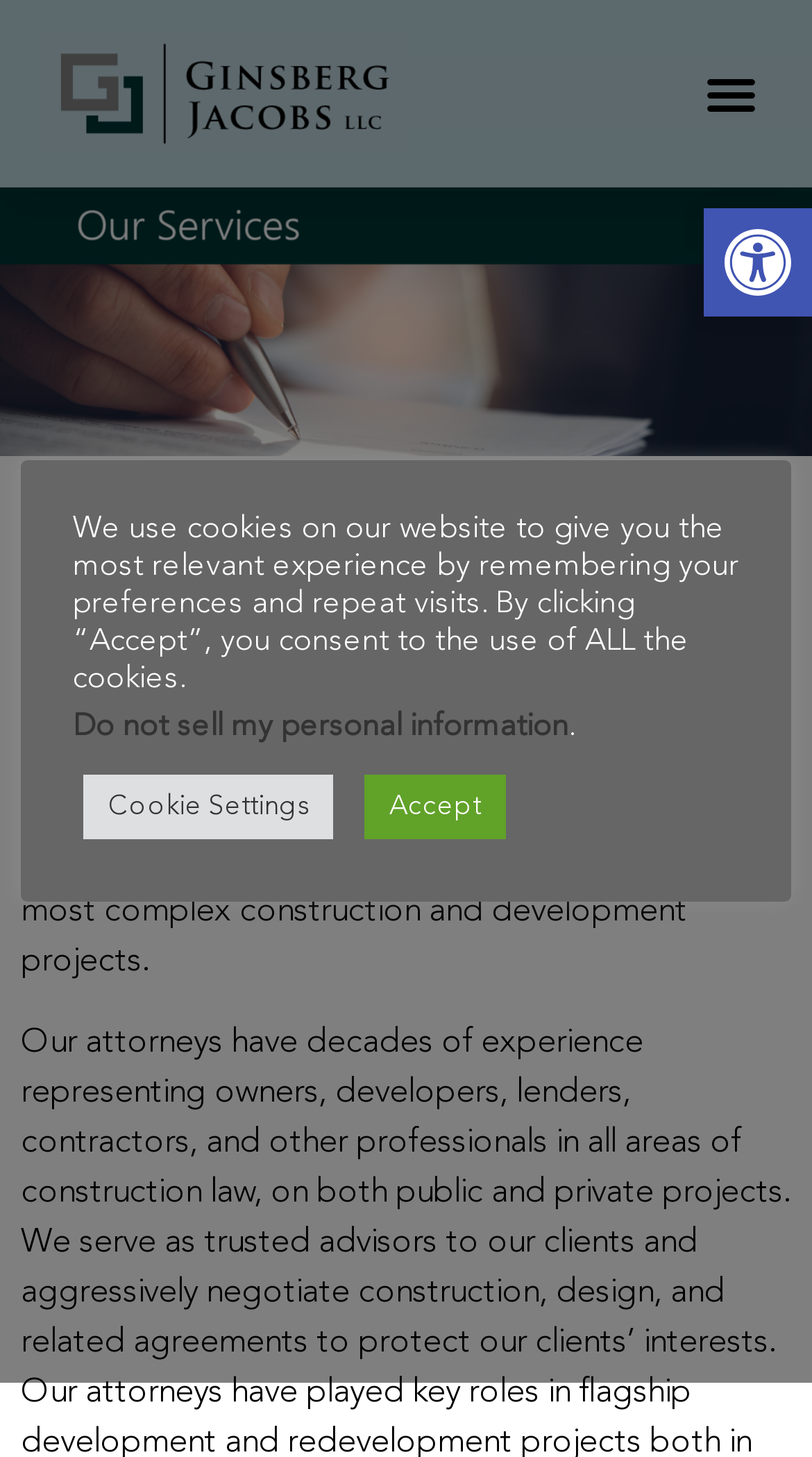Please use the details from the image to answer the following question comprehensively:
What is the topic of the main text on the webpage?

I found this information by reading the static text on the webpage, which discusses the importance of careful planning and coordination in construction projects. The text also mentions the law firm's experience in handling complex construction and development projects. This suggests that the main topic of the text is construction and development projects.